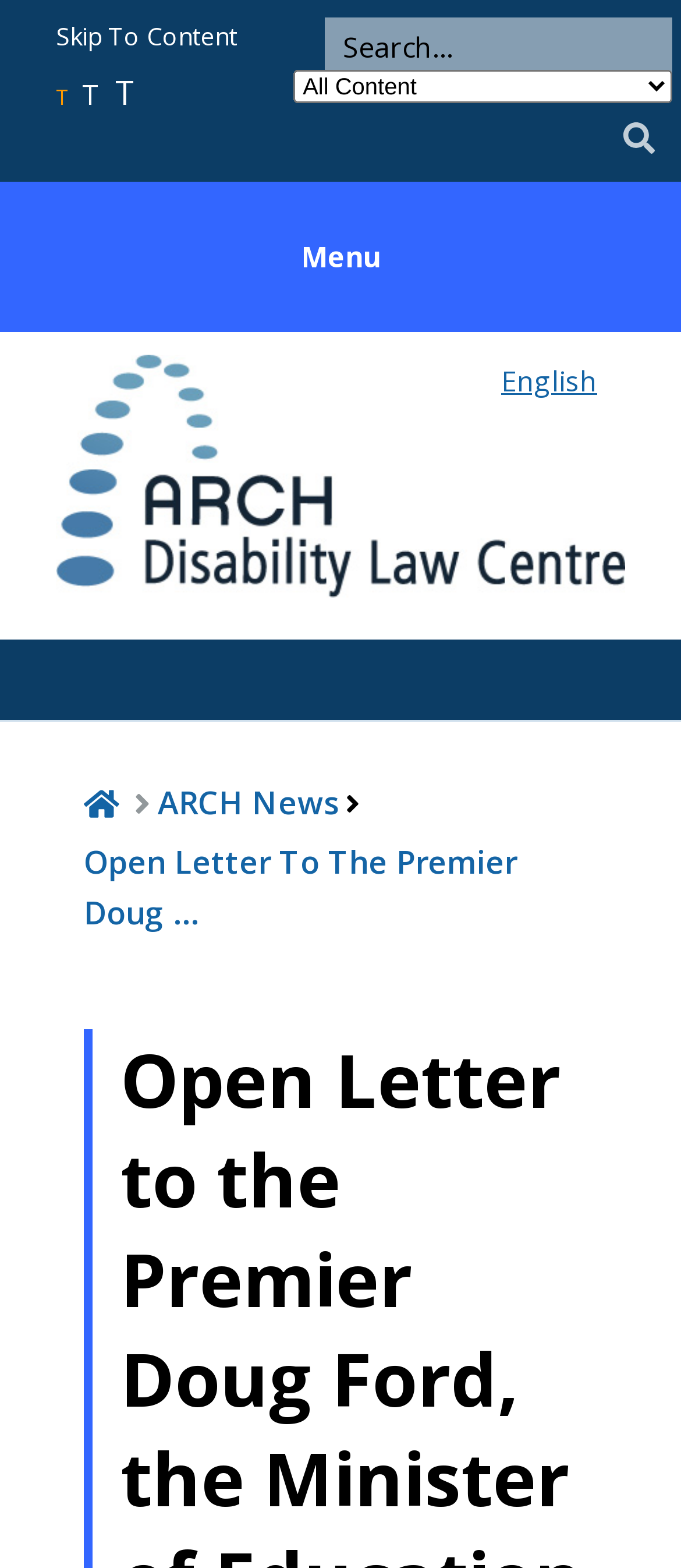Give a concise answer using one word or a phrase to the following question:
How many links are in the top navigation menu?

4